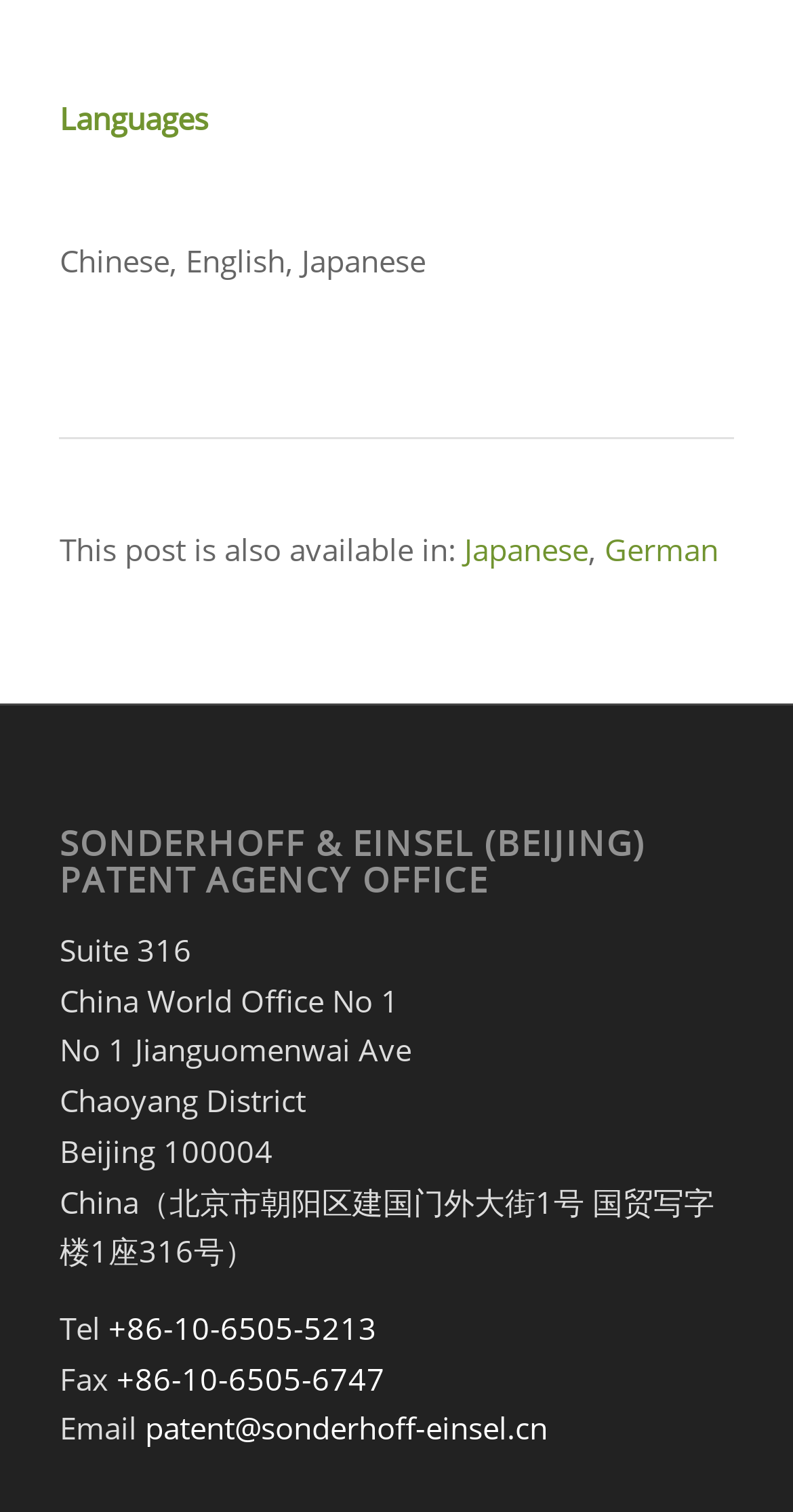Using the image as a reference, answer the following question in as much detail as possible:
What languages are available on this webpage?

I found the answer by looking at the text 'This post is also available in:' and the links below it, which are 'Japanese', 'German', and I also saw 'Chinese, English, Japanese' above it, so I combined them to get the list of available languages.